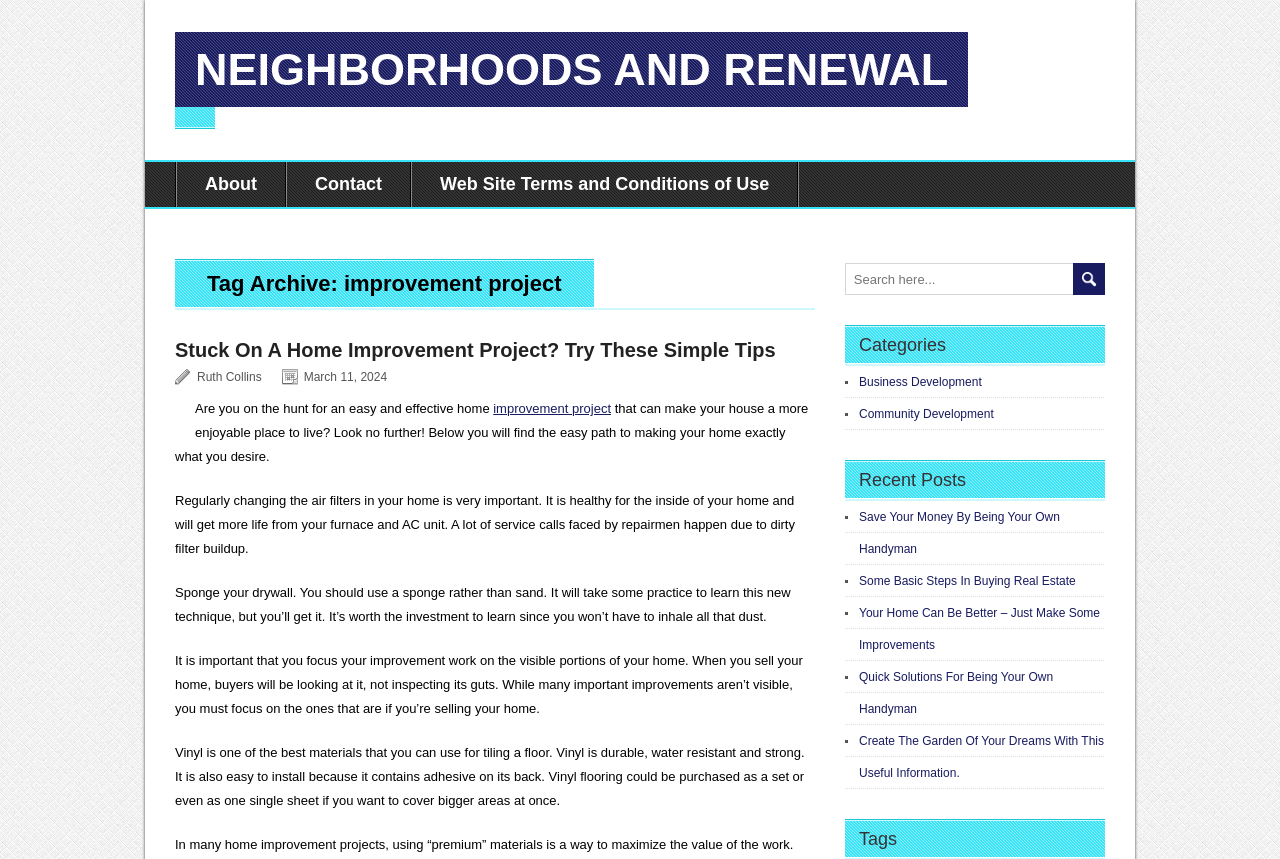Please specify the bounding box coordinates of the clickable section necessary to execute the following command: "View the 'Business Development' category".

[0.671, 0.437, 0.767, 0.453]